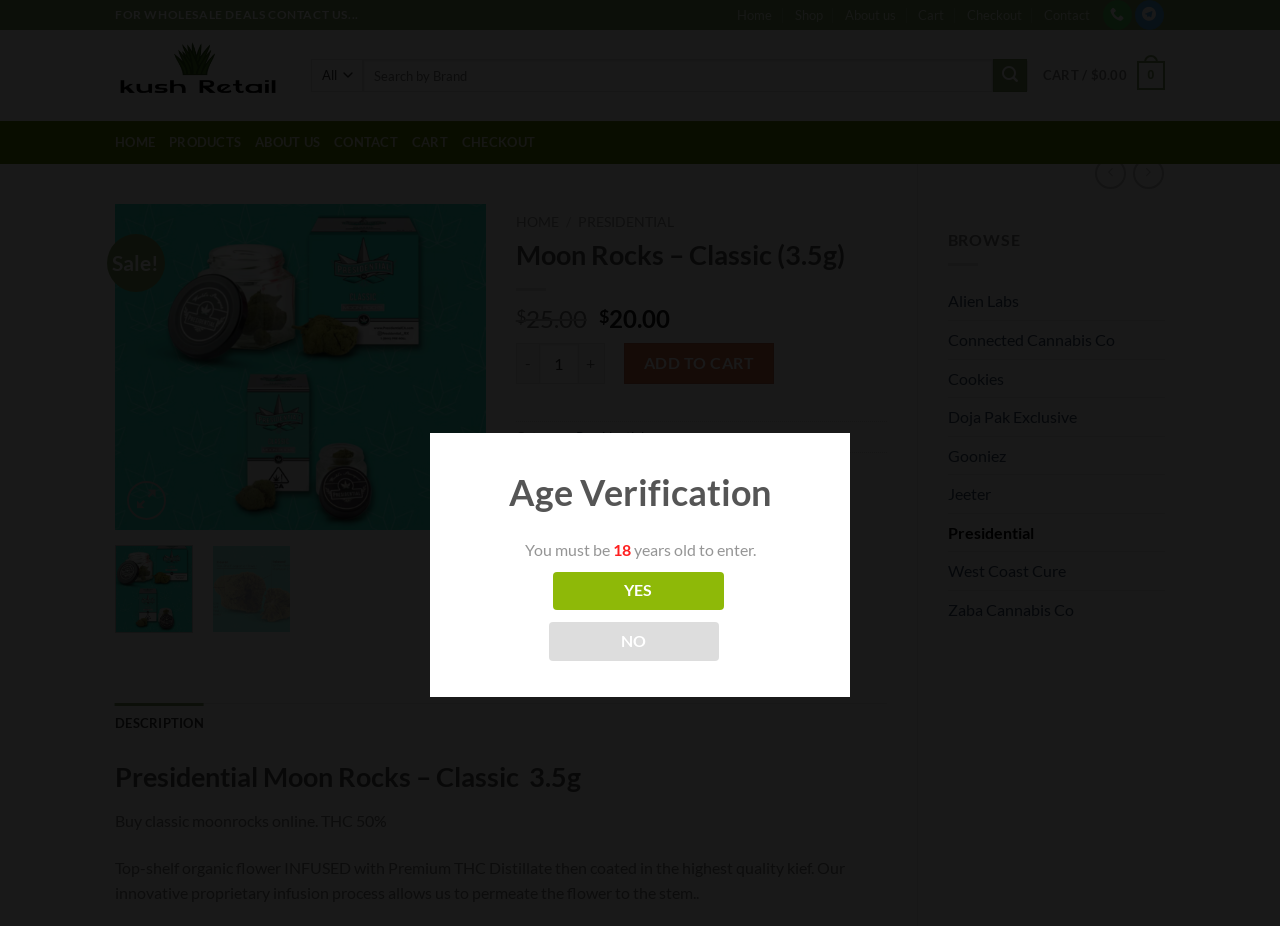What is the function of the '-' button in the product quantity section?
Provide a thorough and detailed answer to the question.

The '-' button in the product quantity section is used to decrease the quantity of the product Moon Rocks - Classic (3.5g) that the user wants to purchase.